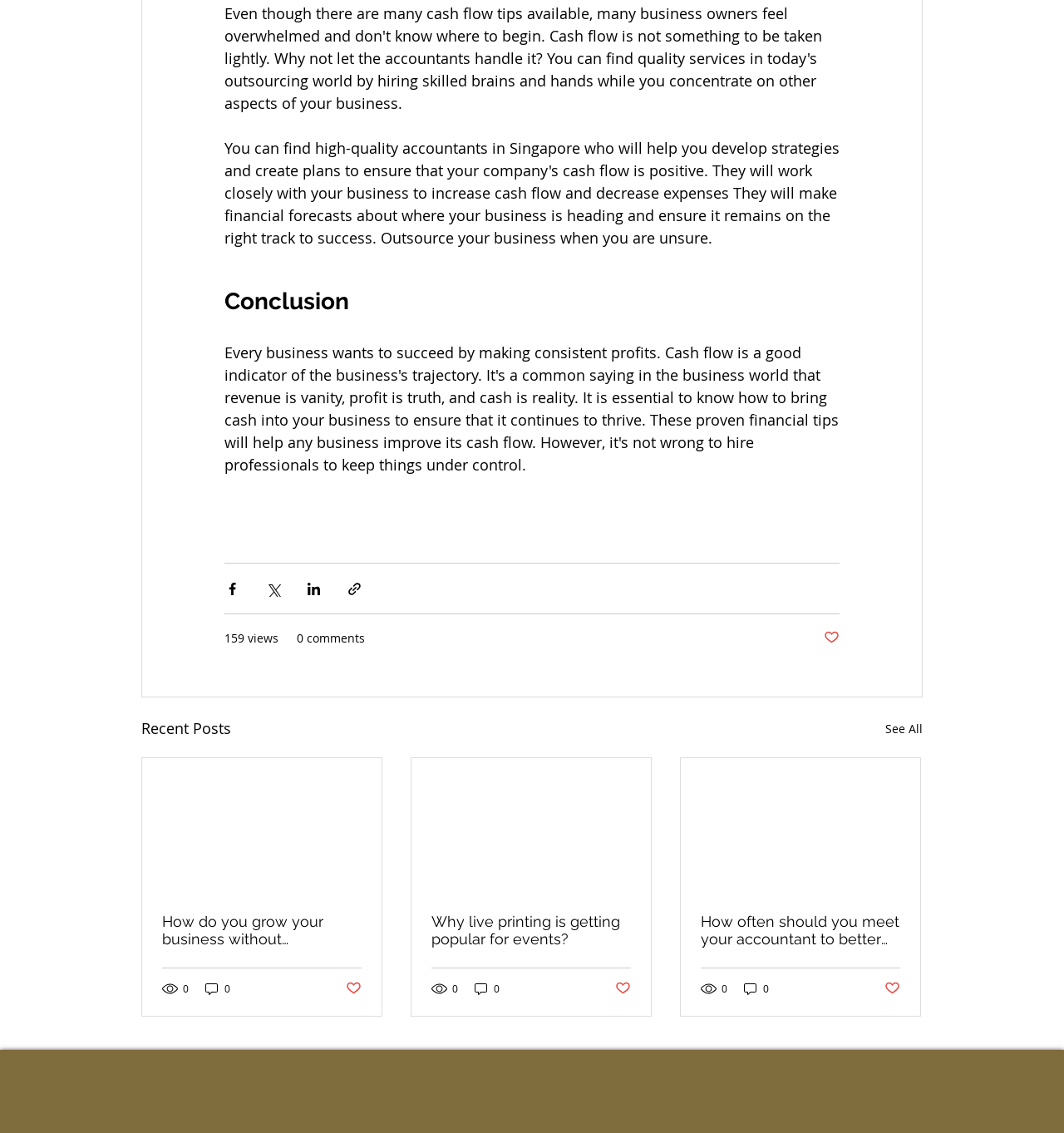Provide the bounding box coordinates of the HTML element described as: "159 views". The bounding box coordinates should be four float numbers between 0 and 1, i.e., [left, top, right, bottom].

[0.211, 0.556, 0.262, 0.571]